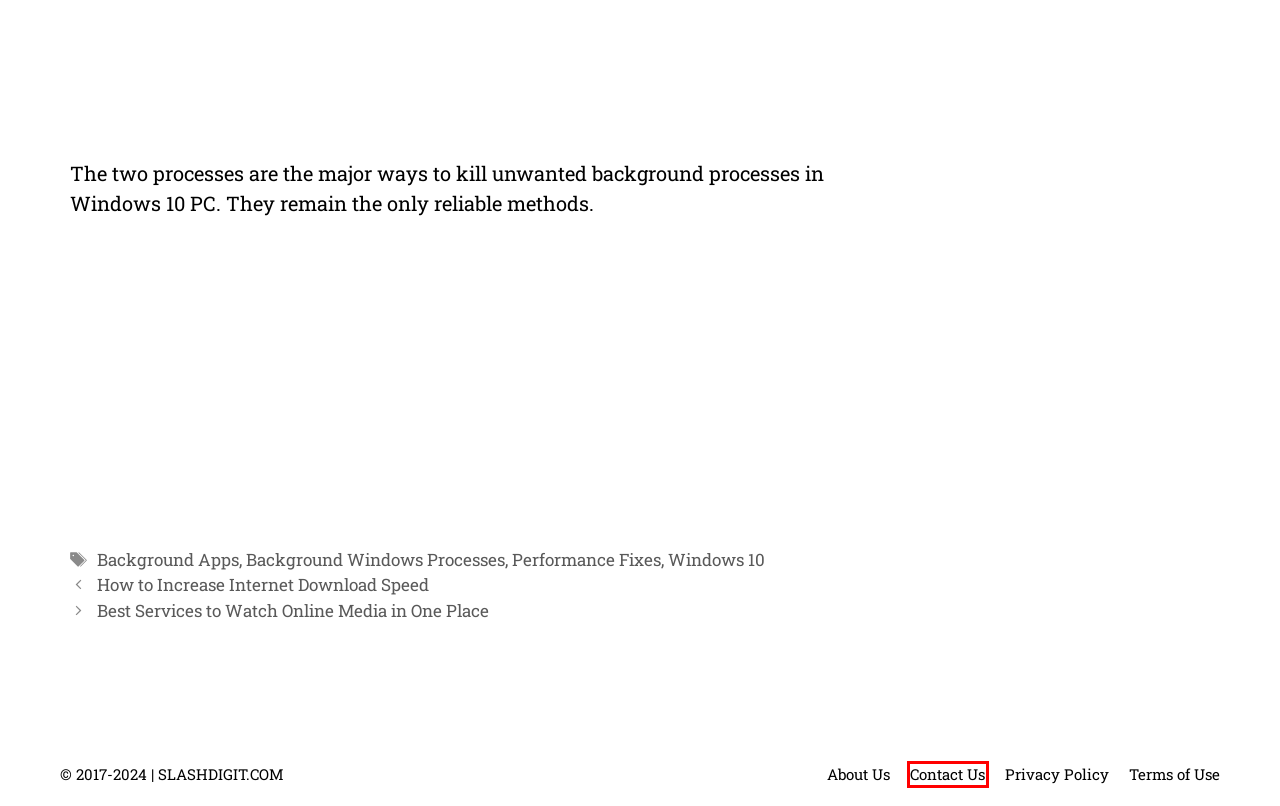Examine the screenshot of a webpage with a red bounding box around a UI element. Select the most accurate webpage description that corresponds to the new page after clicking the highlighted element. Here are the choices:
A. How to Increase Internet Download Speed | Slashdigit
B. Terms of Use | Slashdigit
C. Best Services to Watch Online Media in One Place | Slashdigit
D. Windows 10 | SlashDigit
E. Background Apps | SlashDigit
F. Privacy Policy | Slashdigit
G. Contact Us | Slashdigit
H. About Us | Slashdigit

G